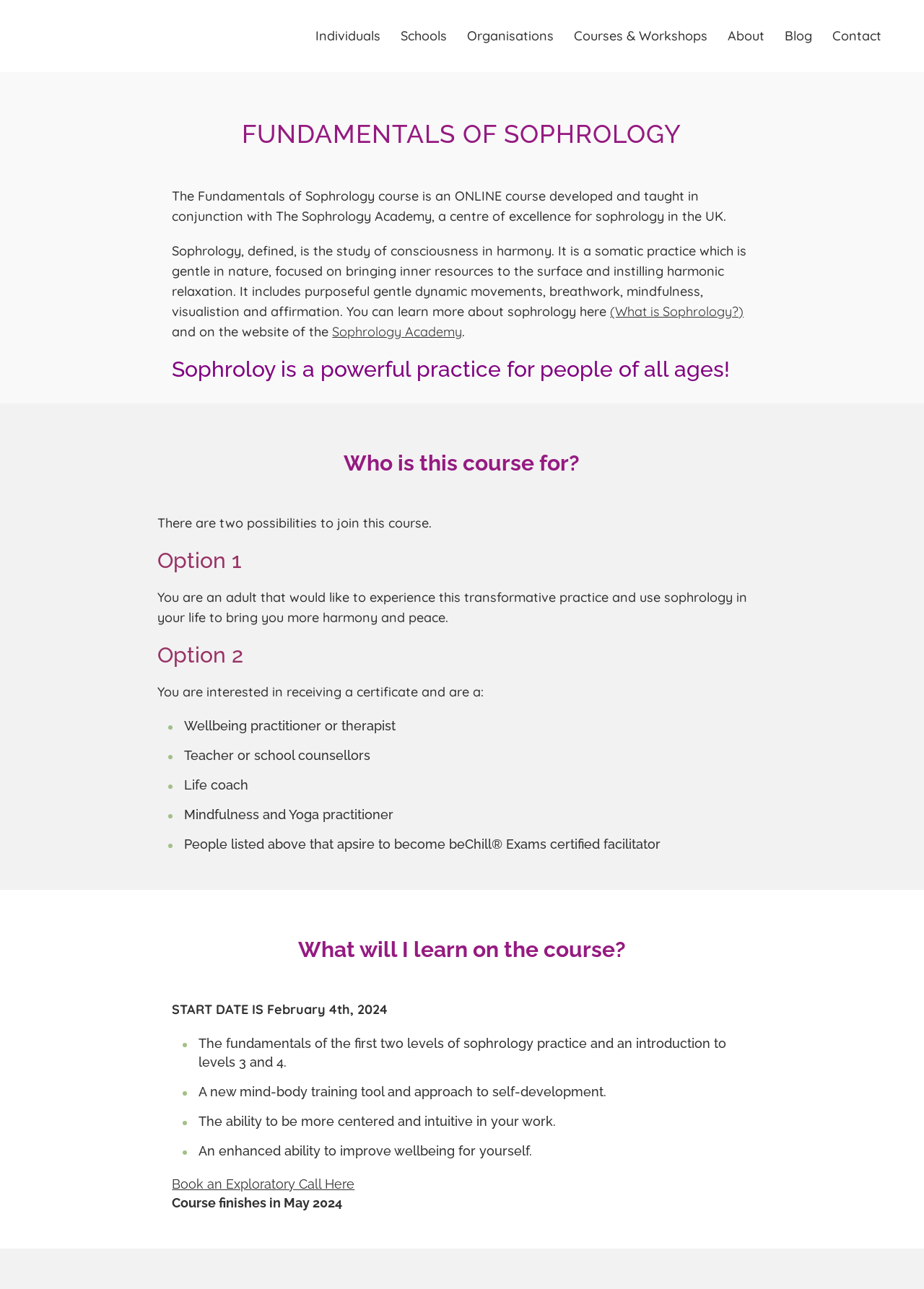Please provide a brief answer to the following inquiry using a single word or phrase:
What is Sophrology?

Study of consciousness in harmony